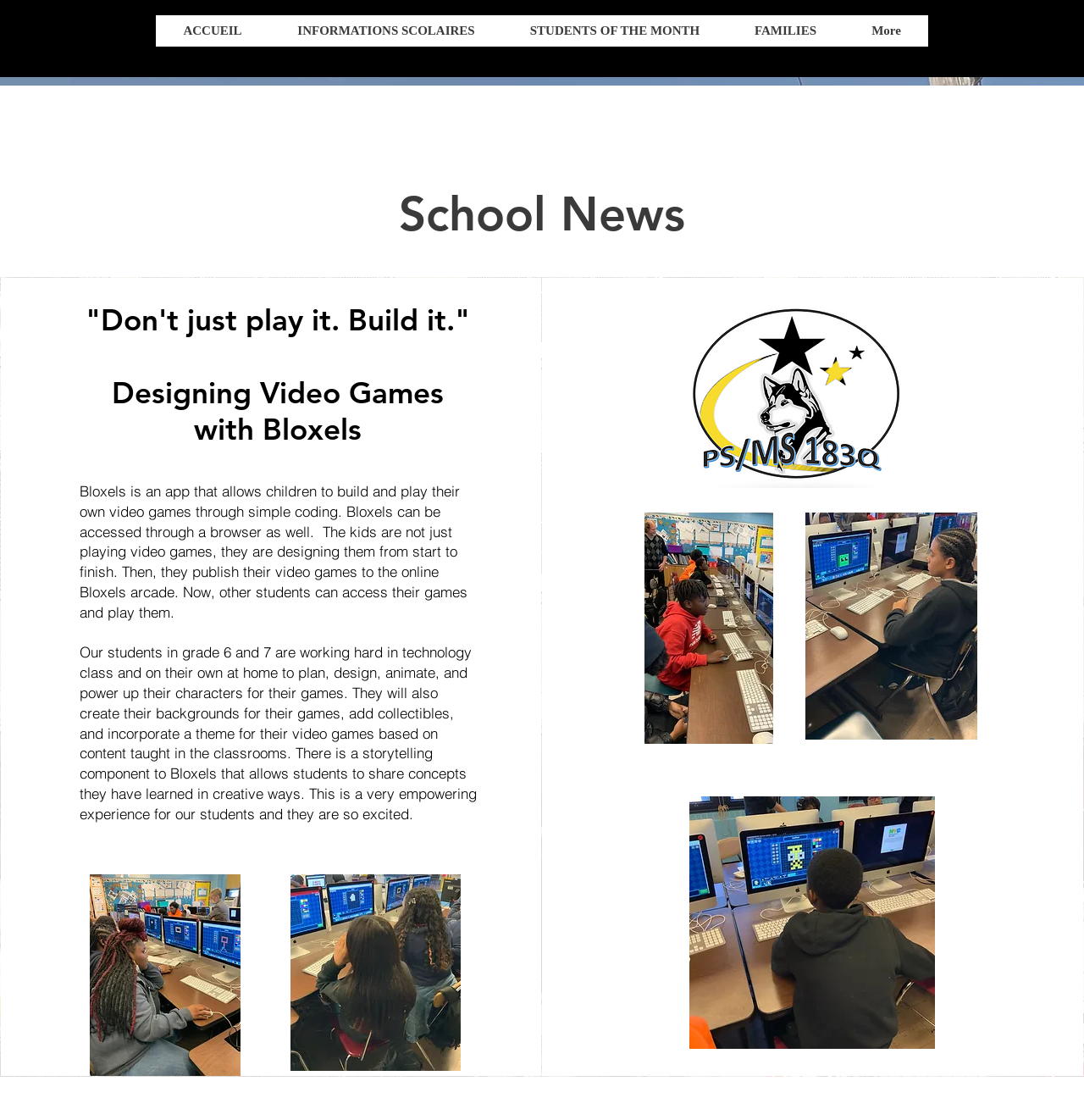What is the theme of the video games designed by students?
Based on the image, give a one-word or short phrase answer.

Content taught in classrooms